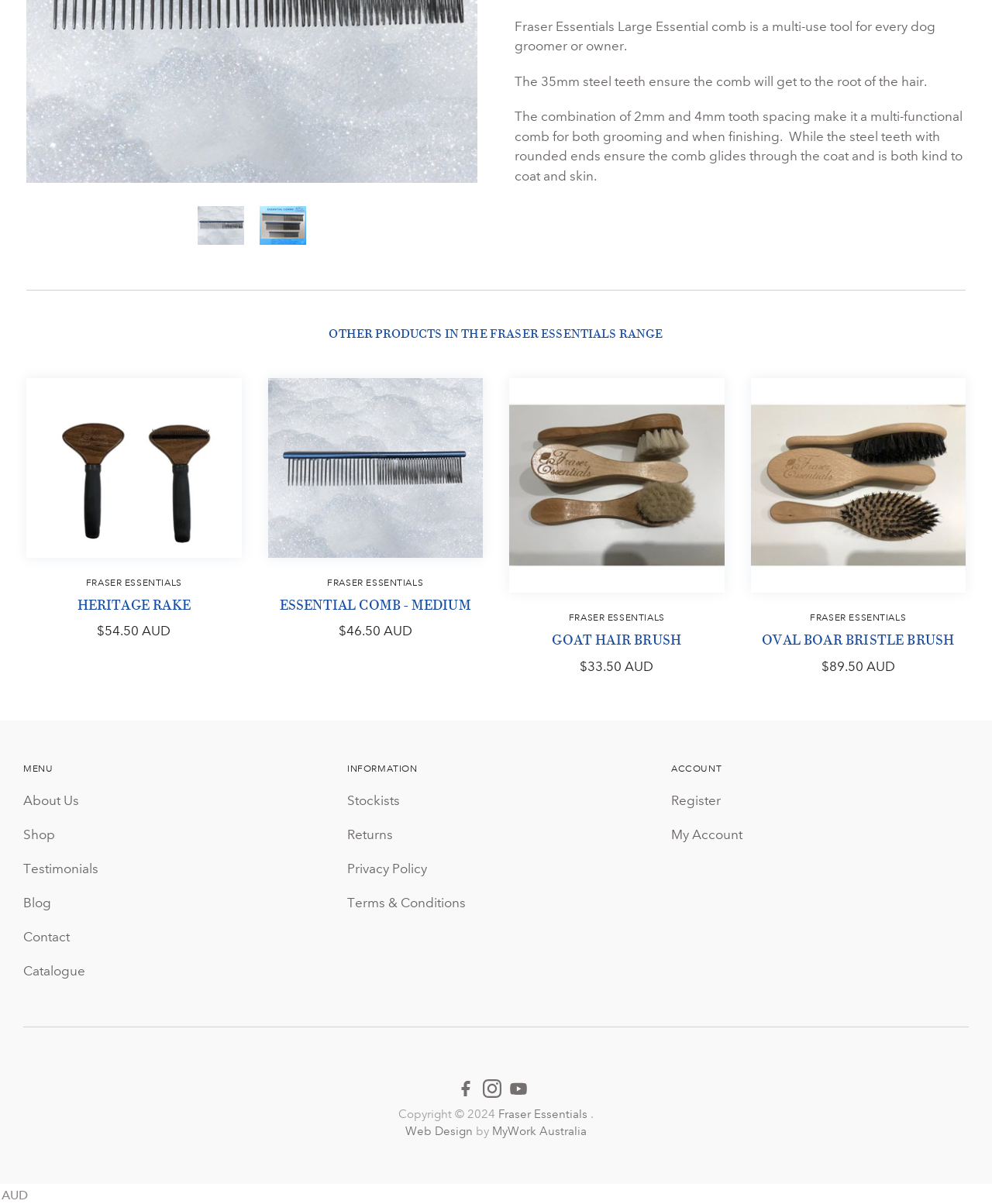From the element description Interviews, predict the bounding box coordinates of the UI element. The coordinates must be specified in the format (top-left x, top-left y, bottom-right x, bottom-right y) and should be within the 0 to 1 range.

None